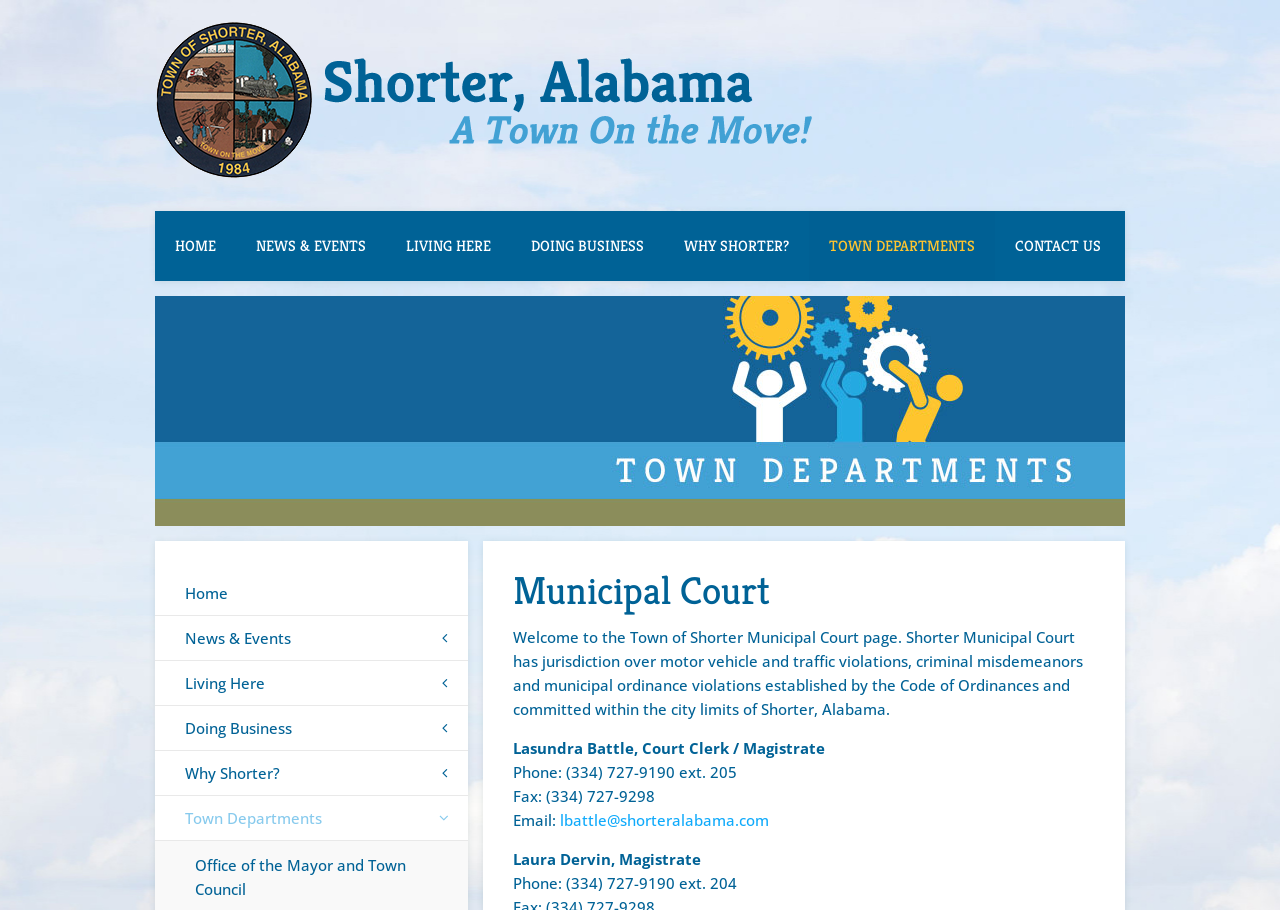Respond to the question below with a single word or phrase:
What is the email address of the Court Clerk?

lbattle@shorteralabama.com